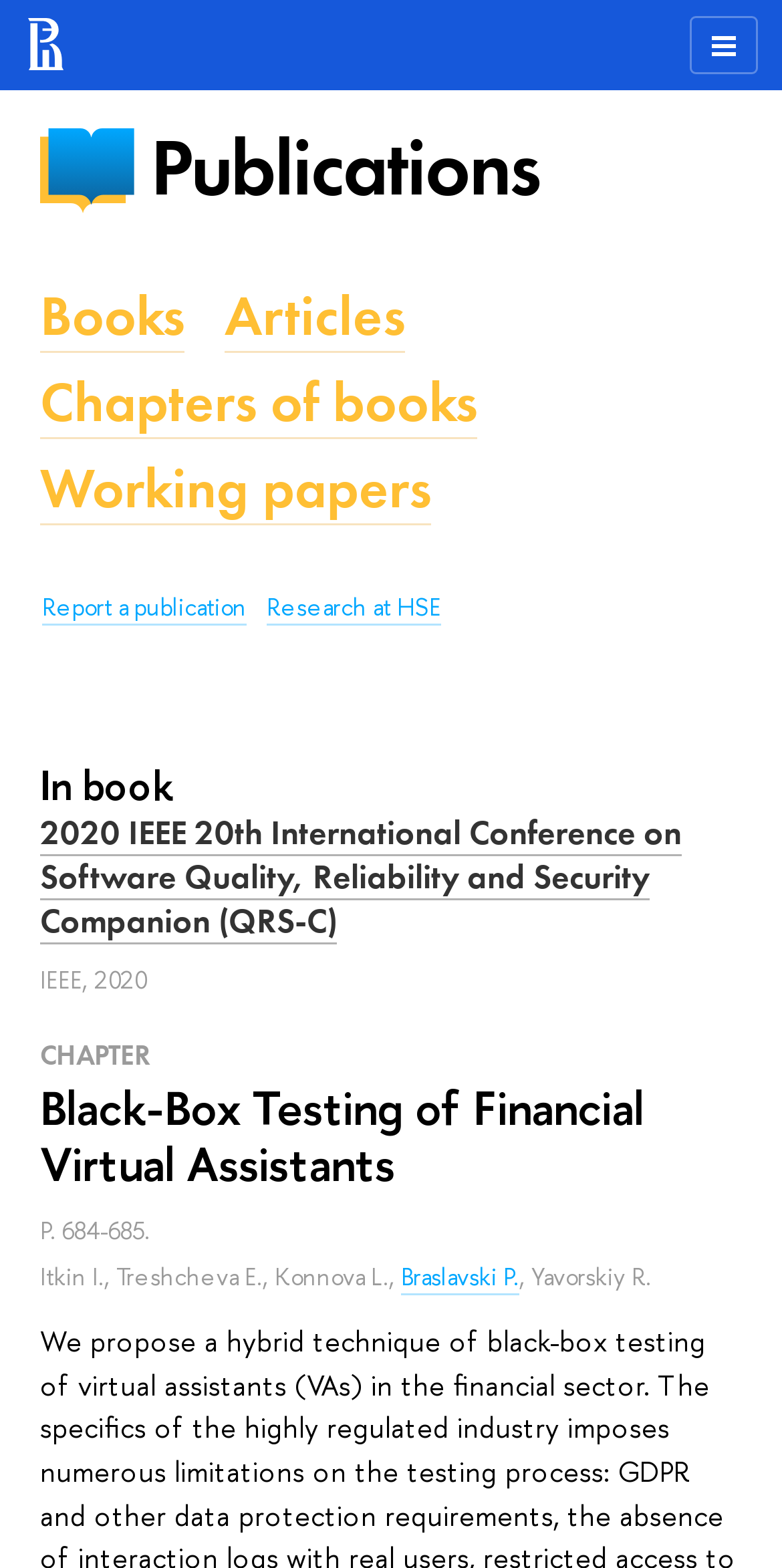Provide a one-word or one-phrase answer to the question:
What type of publication is this?

Book chapter